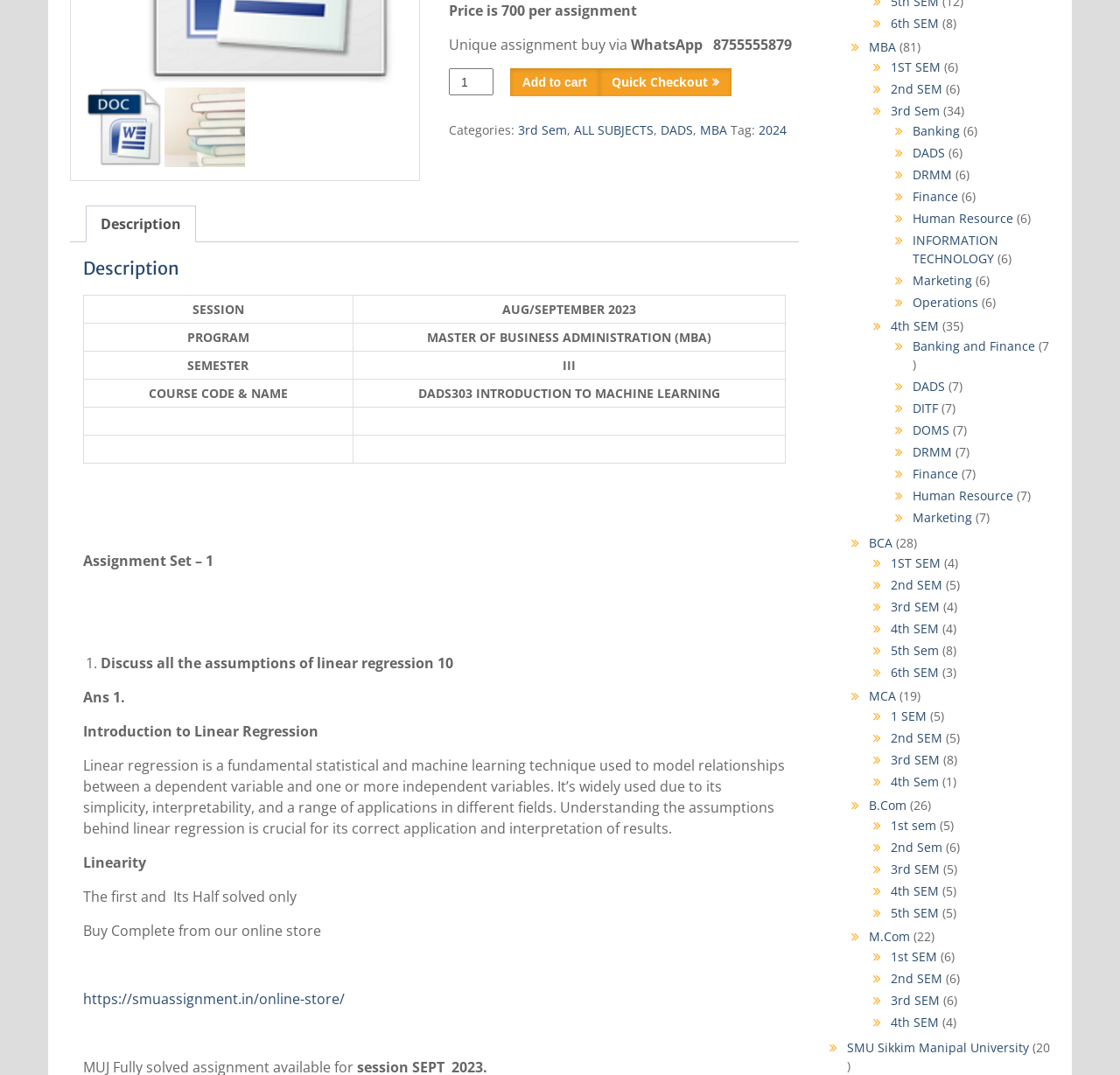Given the description of a UI element: "Quick Checkout", identify the bounding box coordinates of the matching element in the webpage screenshot.

[0.535, 0.064, 0.653, 0.089]